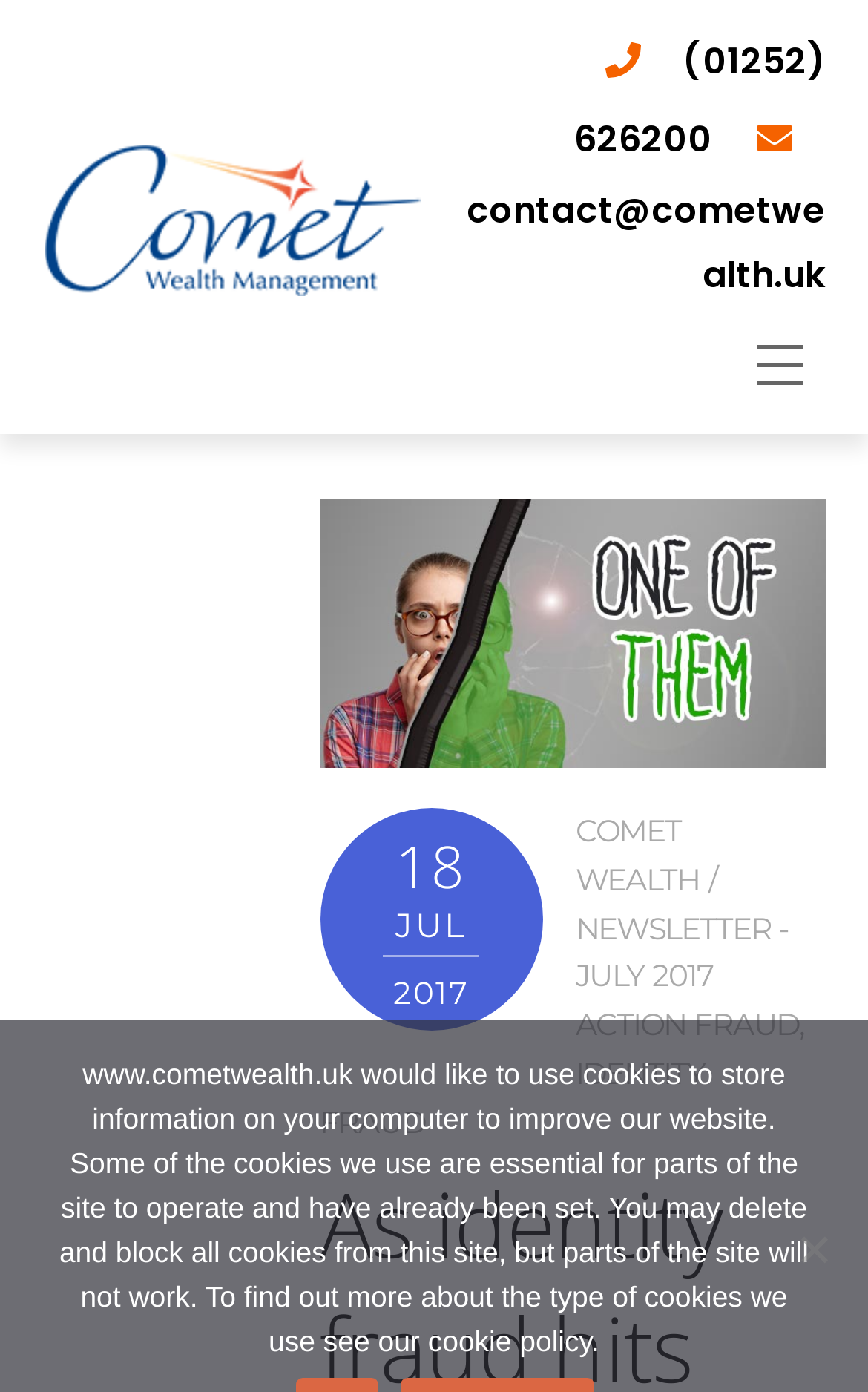What is the URL of the website?
Kindly answer the question with as much detail as you can.

I found the URL of the website by looking at the static text element at the bottom of the webpage. The static text element mentions the URL 'www.cometwealth.uk' as part of a message about cookies and website usage.